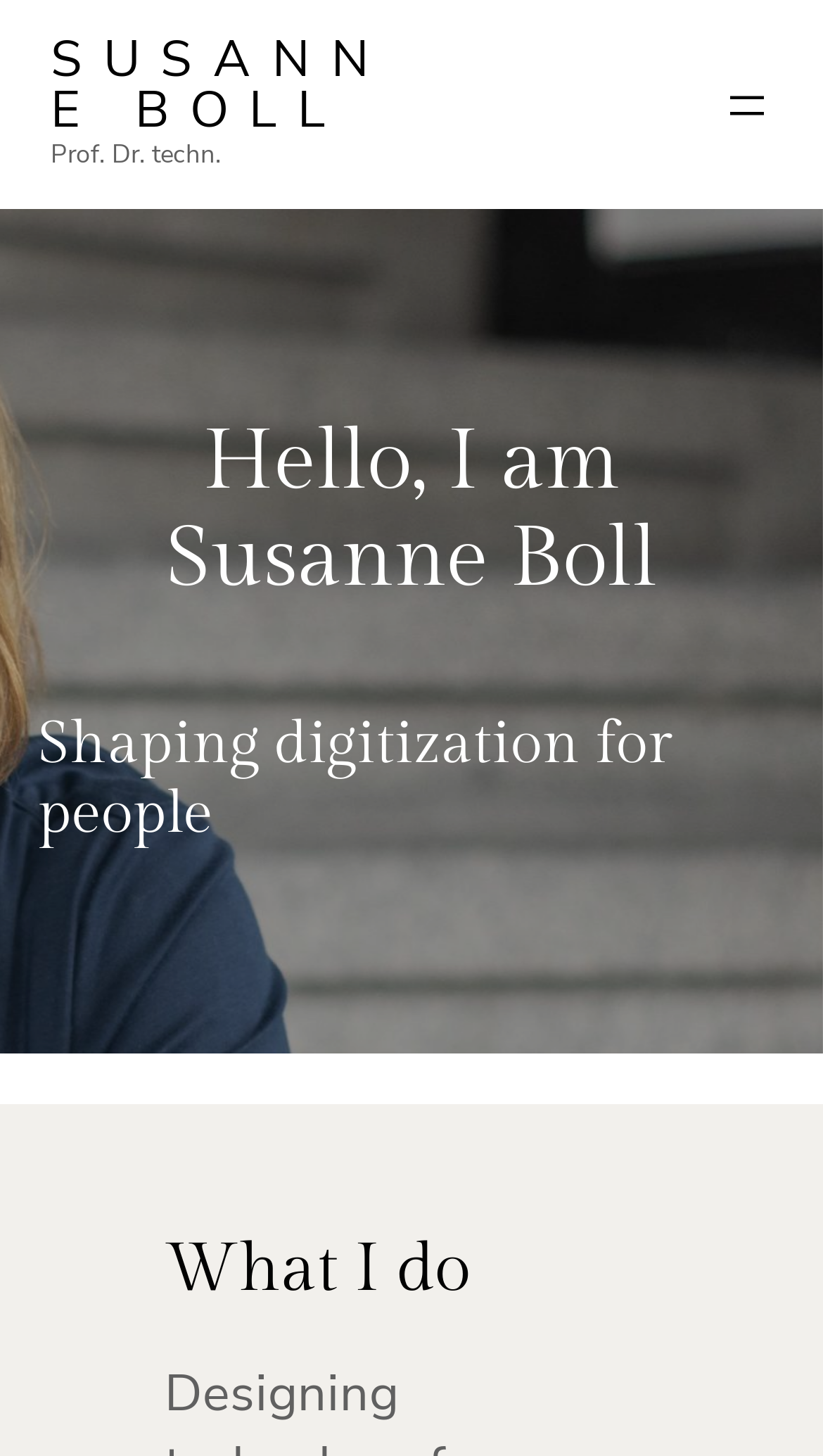Respond to the question with just a single word or phrase: 
How many headings are there on the webpage?

4